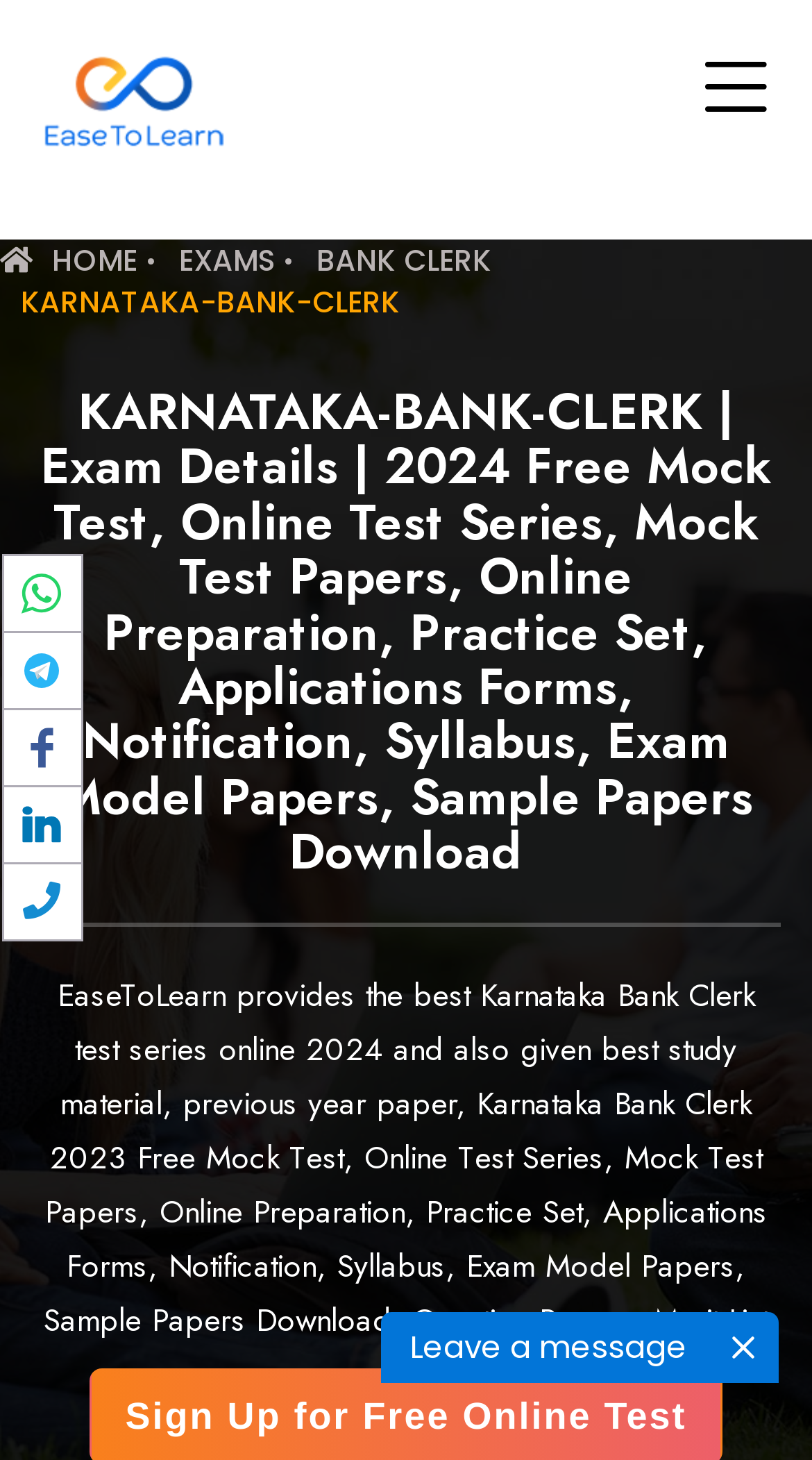What is the exam for which the website provides test series and study material?
Using the image, provide a detailed and thorough answer to the question.

The exam for which the website provides test series and study material can be found in the heading of the webpage, where it is written as 'KARNATAKA-BANK-CLERK | Exam Details | 2024 Free Mock Test, Online Test Series, Mock Test Papers, Online Preparation, Practice Set, Applications Forms, Notification, Syllabus, Exam Model Papers, Sample Papers Download'.